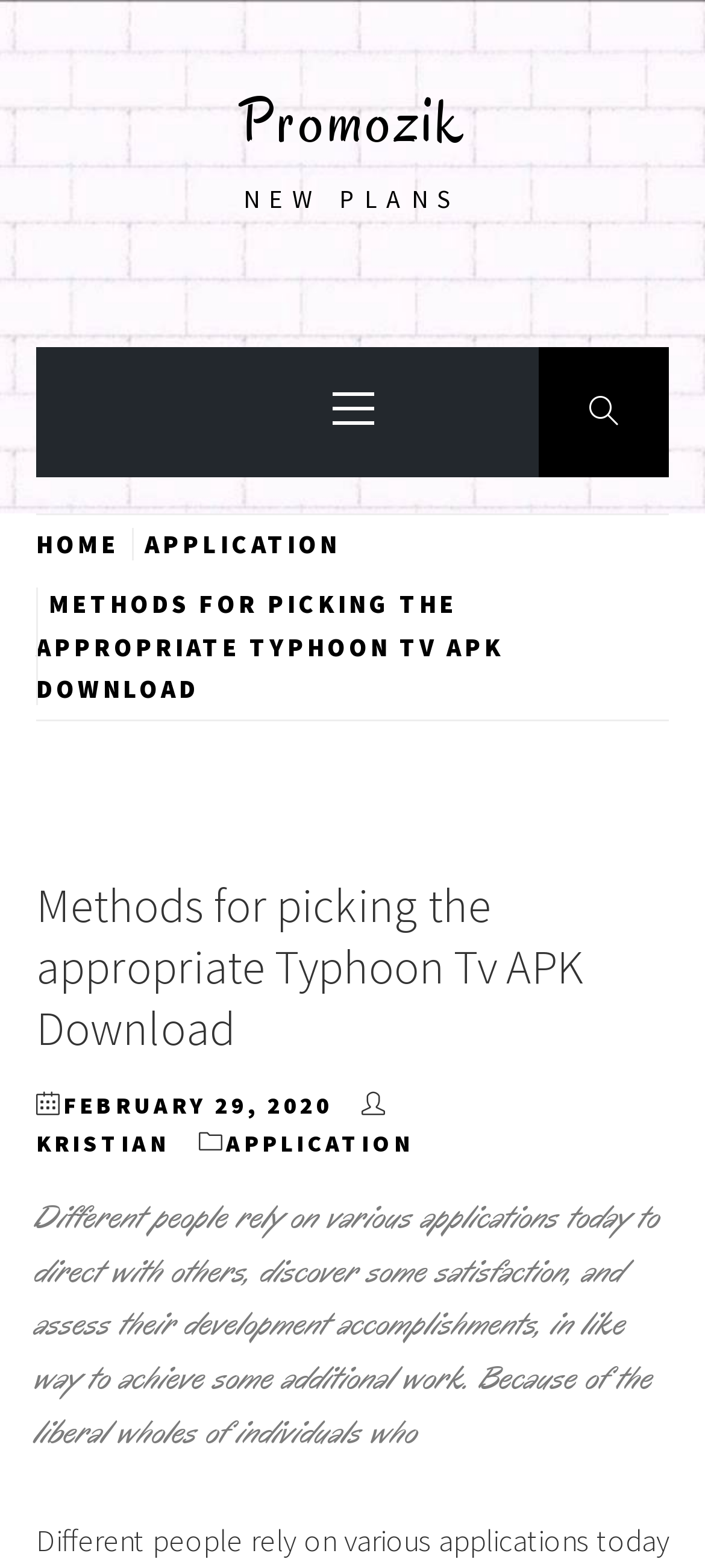When was the article published?
From the screenshot, supply a one-word or short-phrase answer.

FEBRUARY 29, 2020